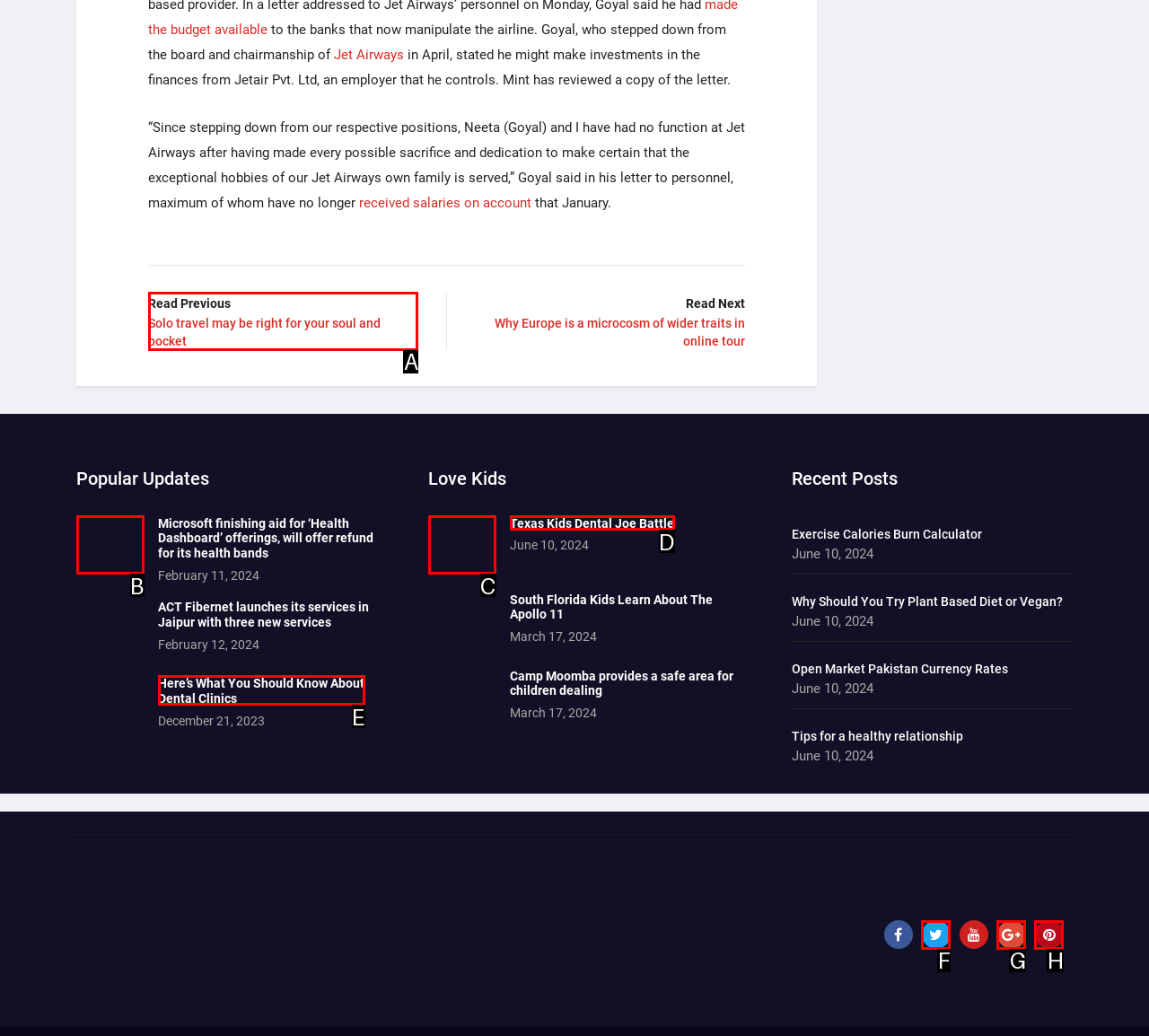Tell me which one HTML element I should click to complete the following task: Read the previous article about solo travel
Answer with the option's letter from the given choices directly.

A